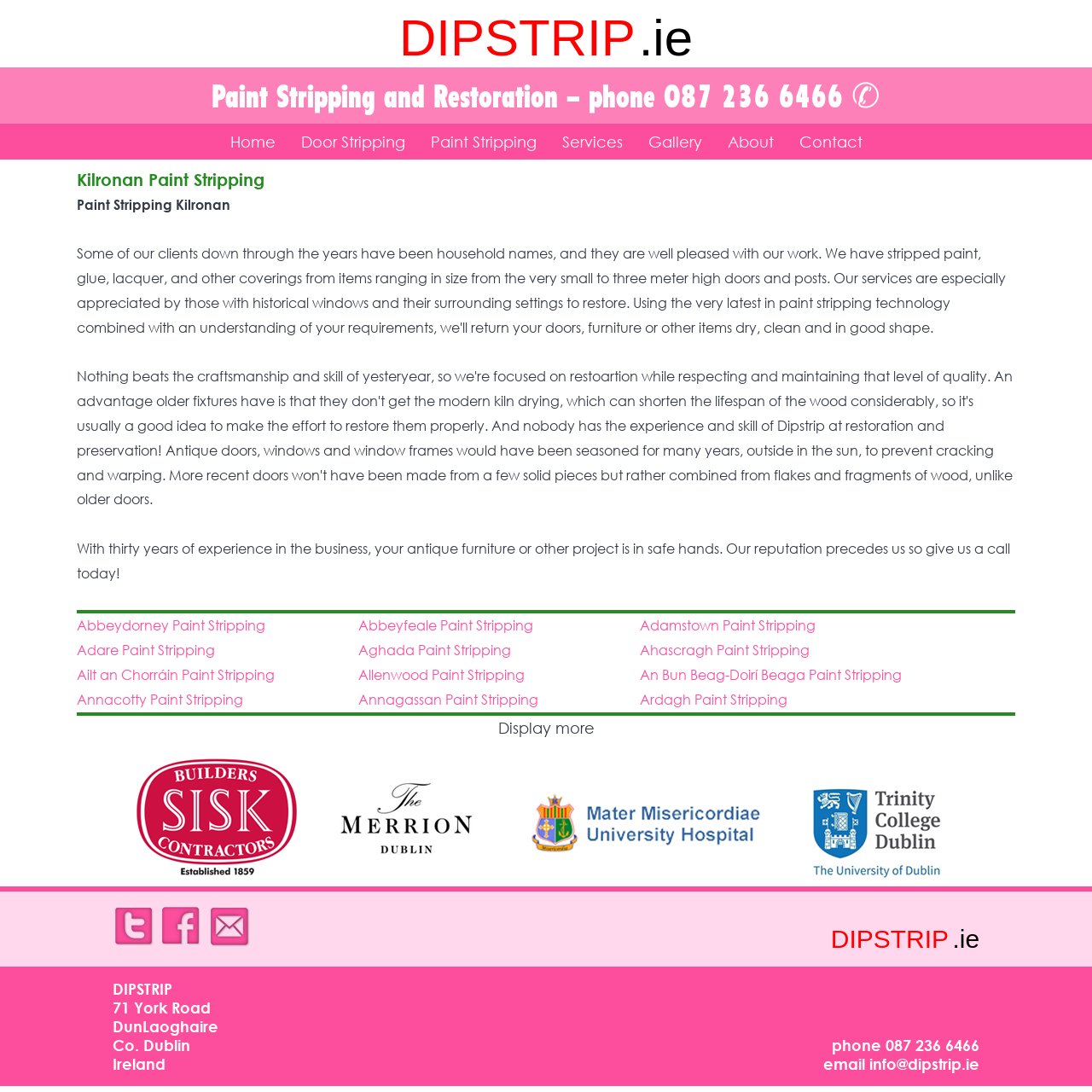Find the bounding box coordinates for the element described here: "Adamstown Paint Stripping".

[0.586, 0.564, 0.747, 0.581]